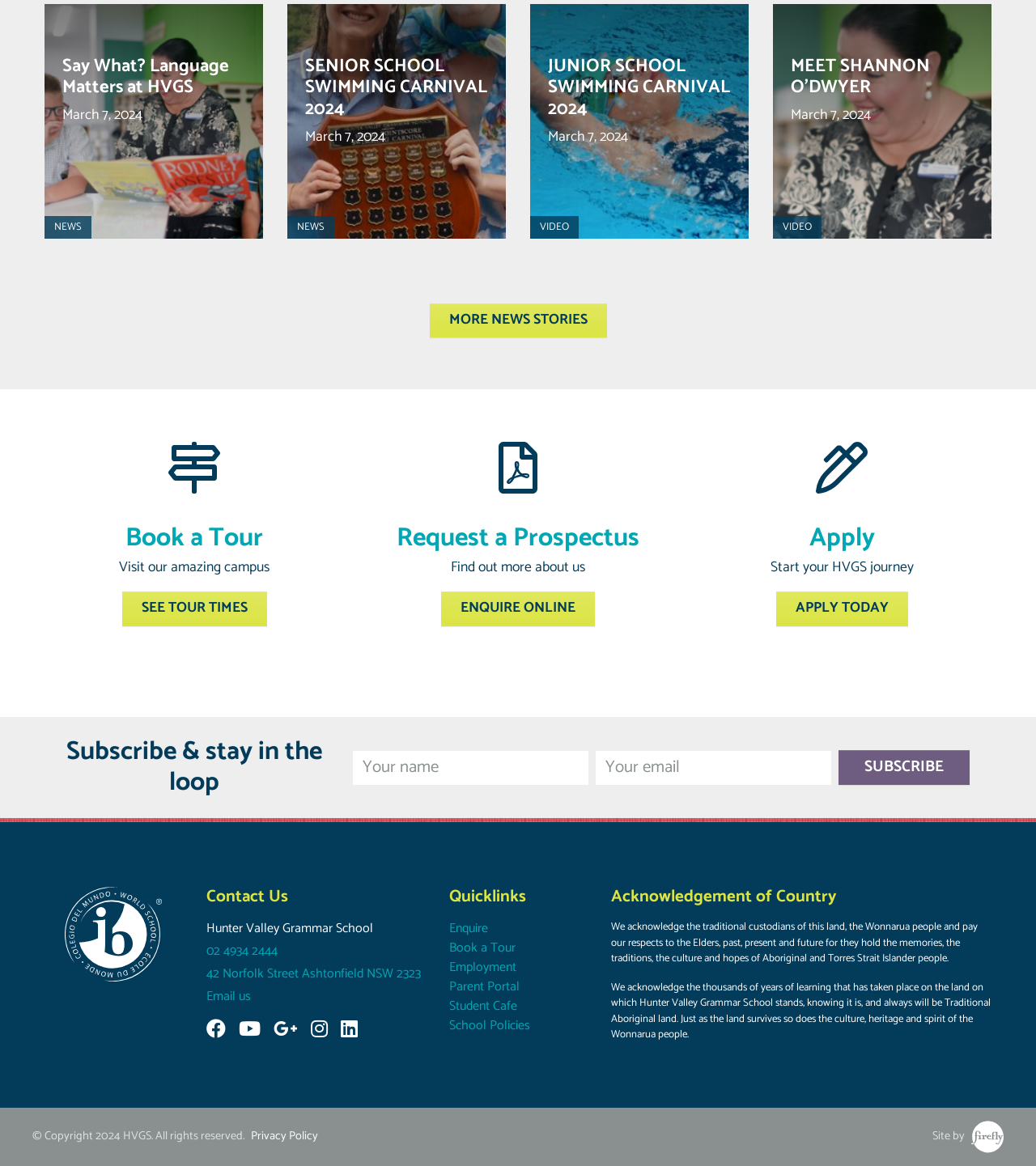What can you do on the 'Book a Tour' link?
Look at the image and respond with a single word or a short phrase.

Visit the campus